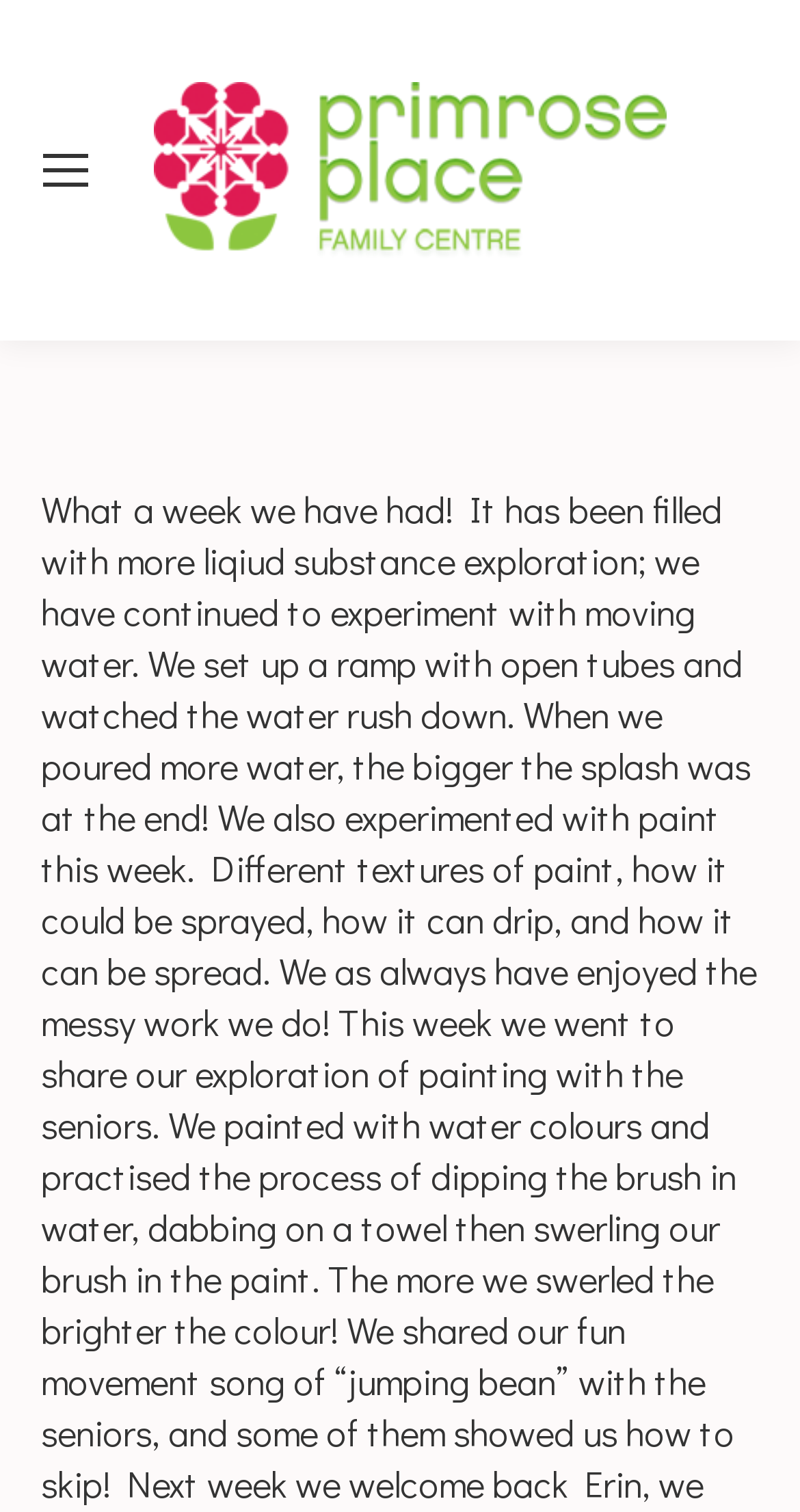Identify the bounding box for the UI element described as: "alt="Primrose Place"". The coordinates should be four float numbers between 0 and 1, i.e., [left, top, right, bottom].

[0.141, 0.0, 0.885, 0.225]